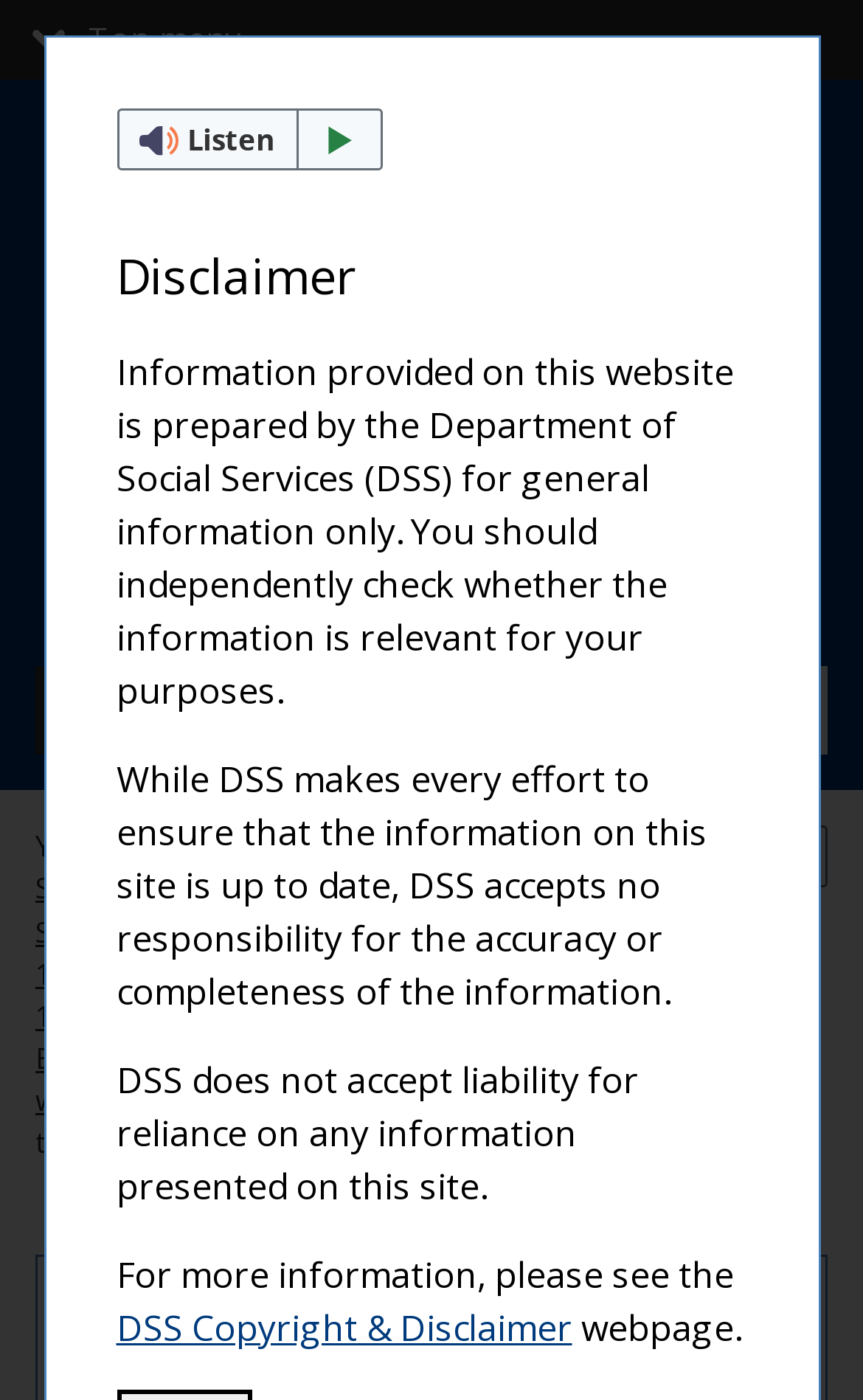Analyze the image and give a detailed response to the question:
What is the scope of the information provided on this website?

The disclaimer section of the webpage explicitly states that the information provided on this website is for general information only, and that users should independently check whether the information is relevant for their purposes. This suggests that the scope of the information provided is limited to general information, rather than specific advice or guidance.